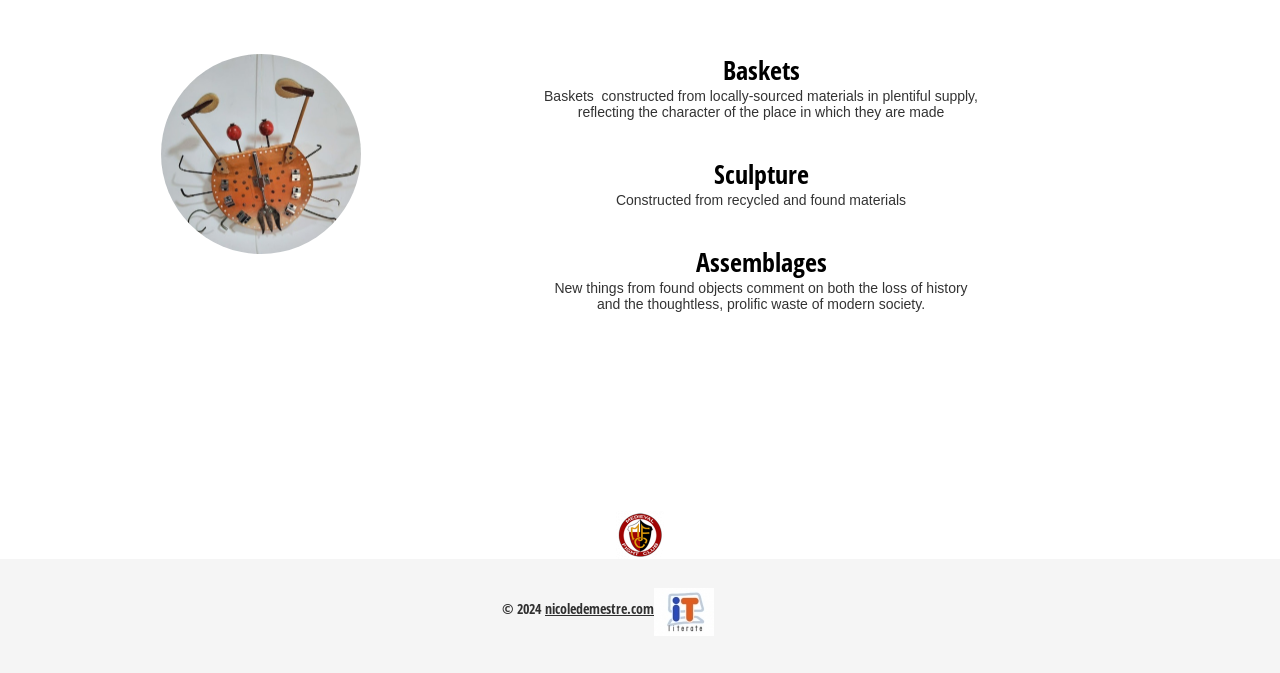Locate and provide the bounding box coordinates for the HTML element that matches this description: "nicoledemestre.com".

[0.426, 0.89, 0.511, 0.918]